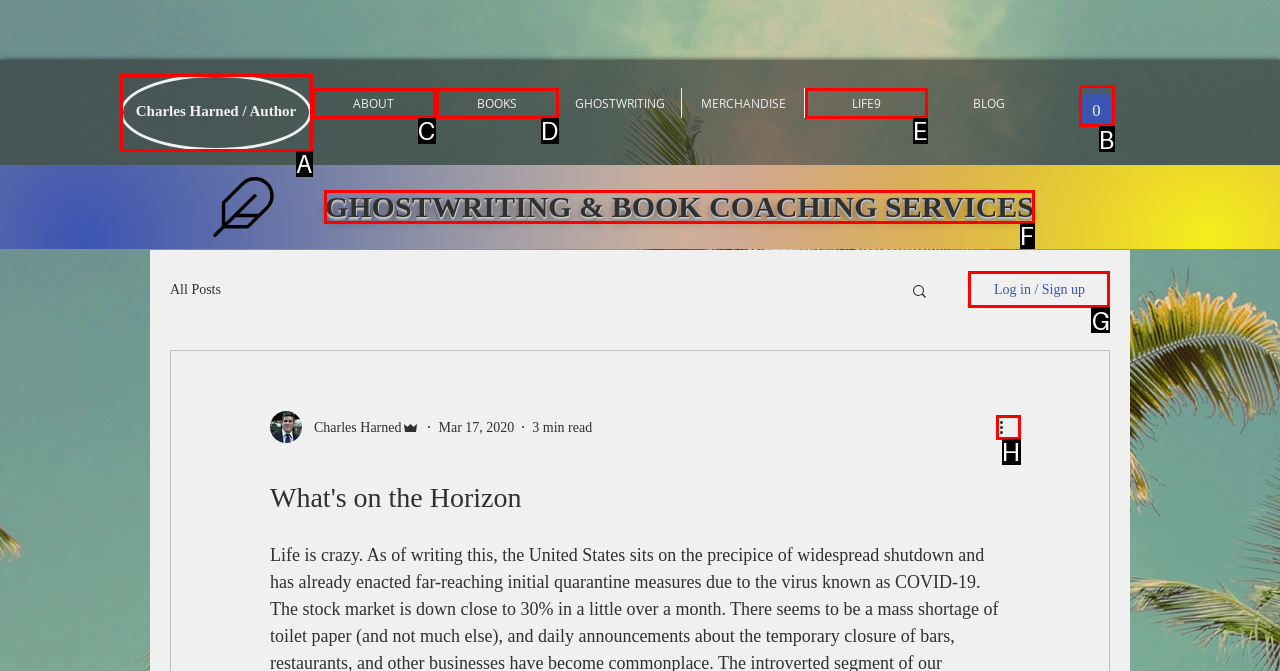Select the appropriate HTML element to click for the following task: log in or sign up
Answer with the letter of the selected option from the given choices directly.

G